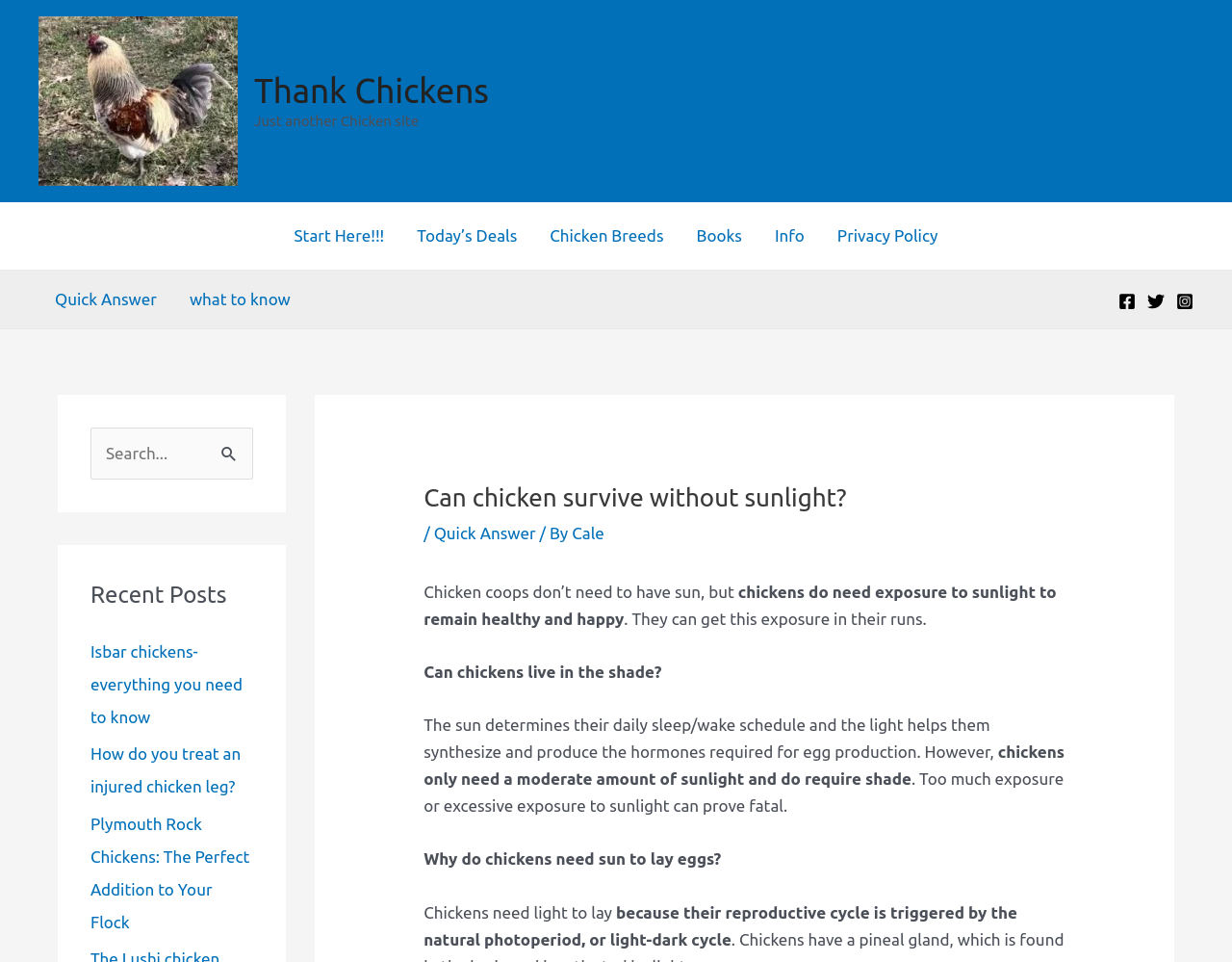Using the provided element description "what to know", determine the bounding box coordinates of the UI element.

[0.141, 0.281, 0.249, 0.341]